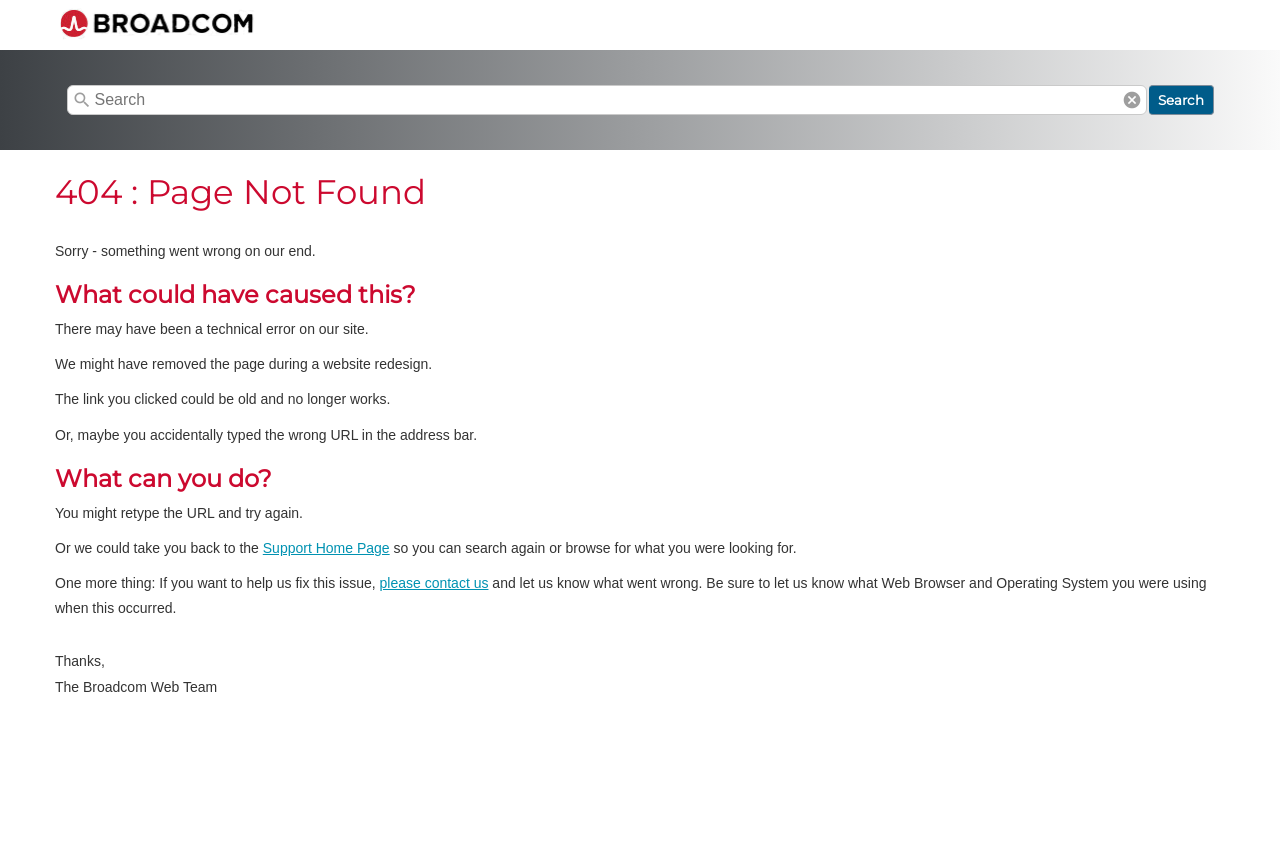Please provide a comprehensive answer to the question below using the information from the image: What can you do to resolve this issue?

The page suggests two possible actions to resolve the issue: retyping the URL and trying again, or going back to the Support Home Page to search again or browse for what was being looked for.